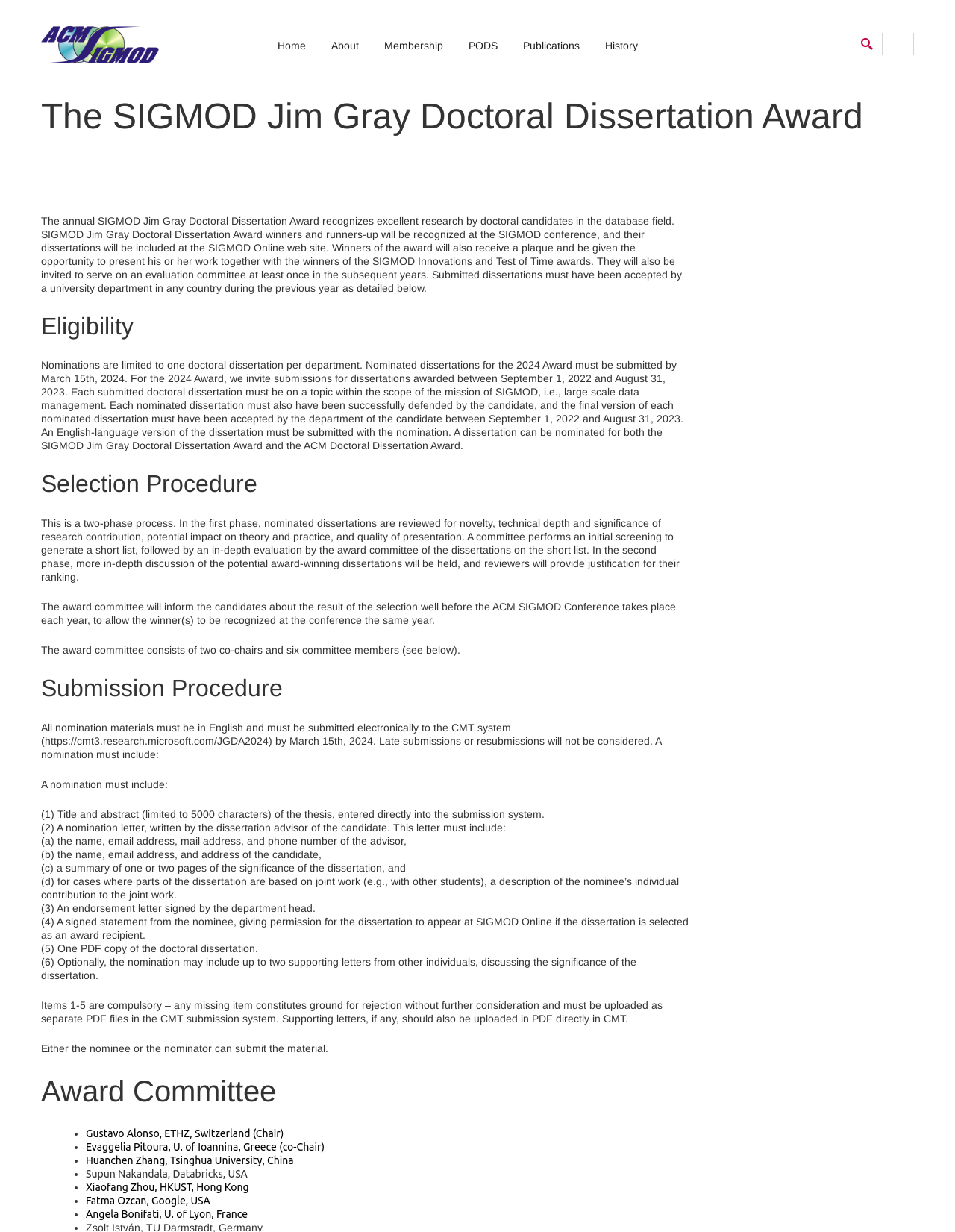Can you find the bounding box coordinates for the UI element given this description: "Publications"? Provide the coordinates as four float numbers between 0 and 1: [left, top, right, bottom].

[0.537, 0.024, 0.618, 0.05]